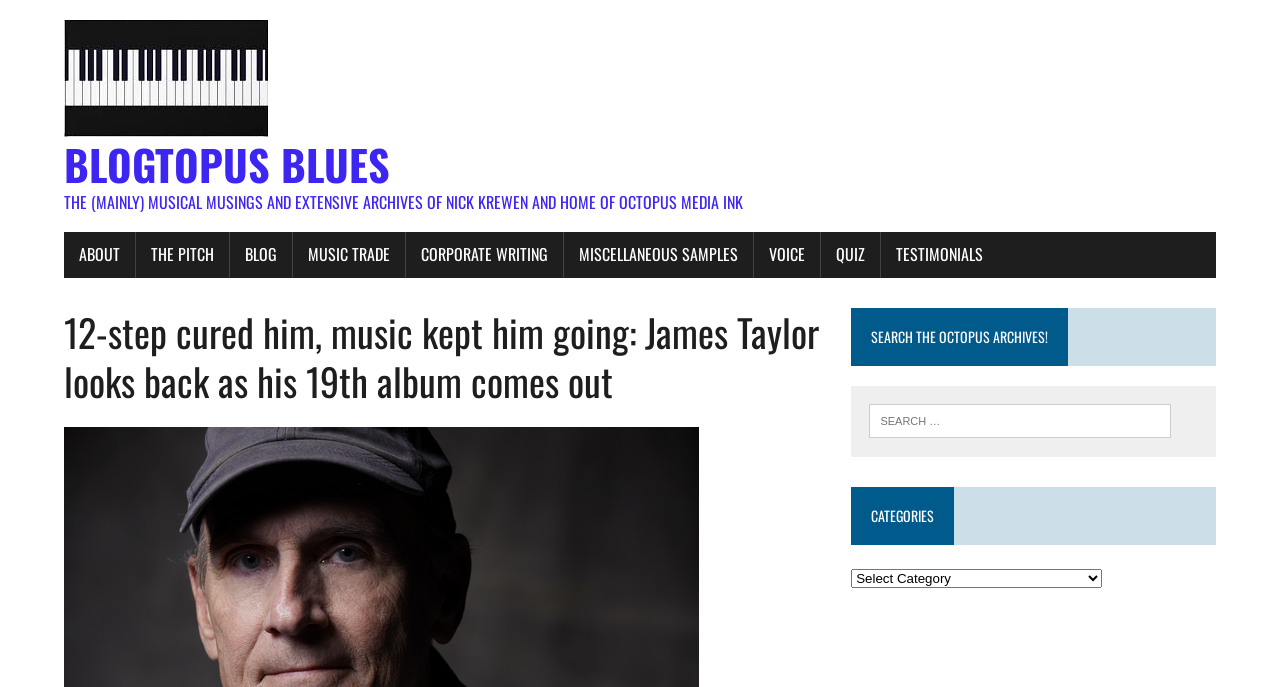What is the main topic of the article?
Using the visual information, respond with a single word or phrase.

James Taylor's 19th album